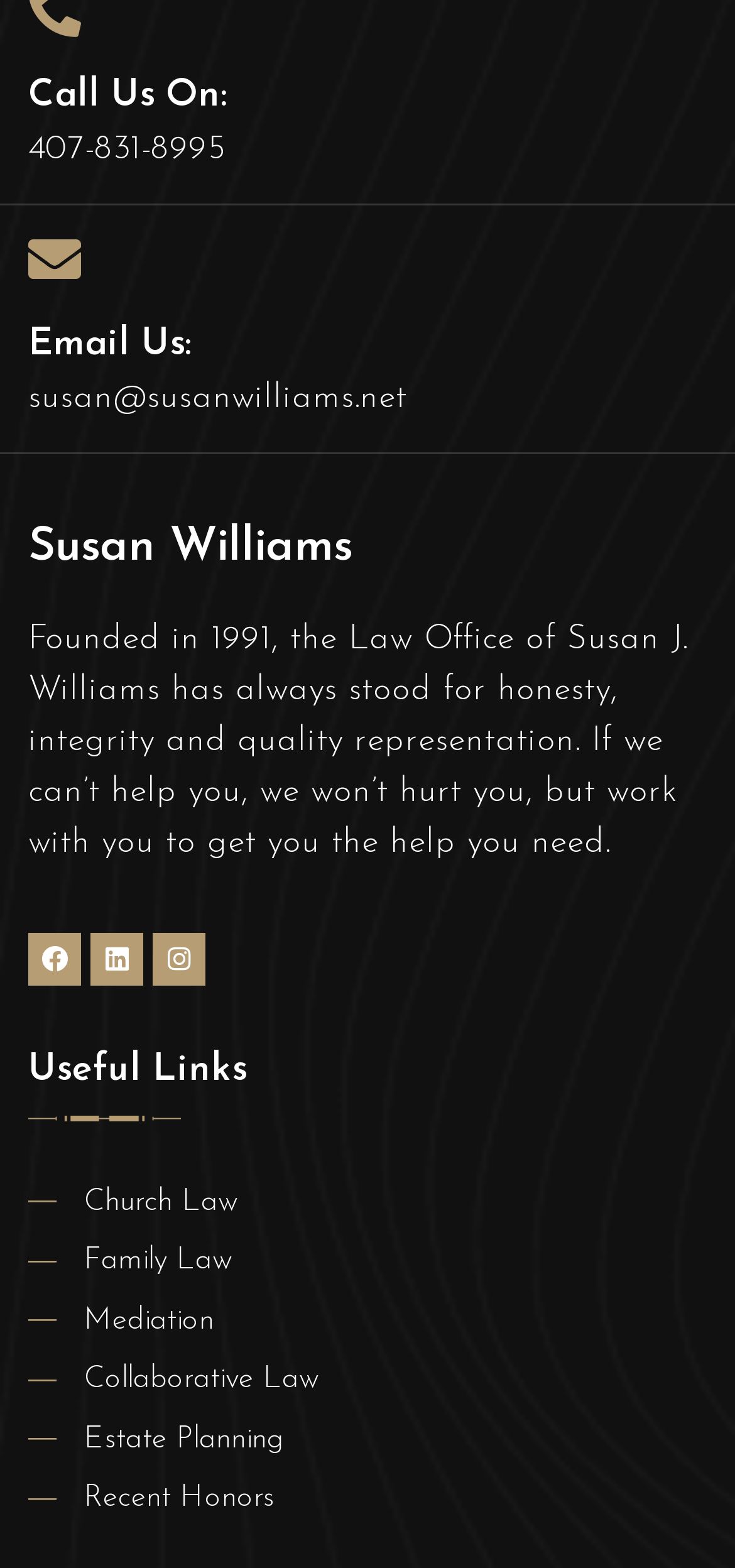Please find the bounding box coordinates of the element that you should click to achieve the following instruction: "Call the phone number". The coordinates should be presented as four float numbers between 0 and 1: [left, top, right, bottom].

[0.038, 0.05, 0.31, 0.074]